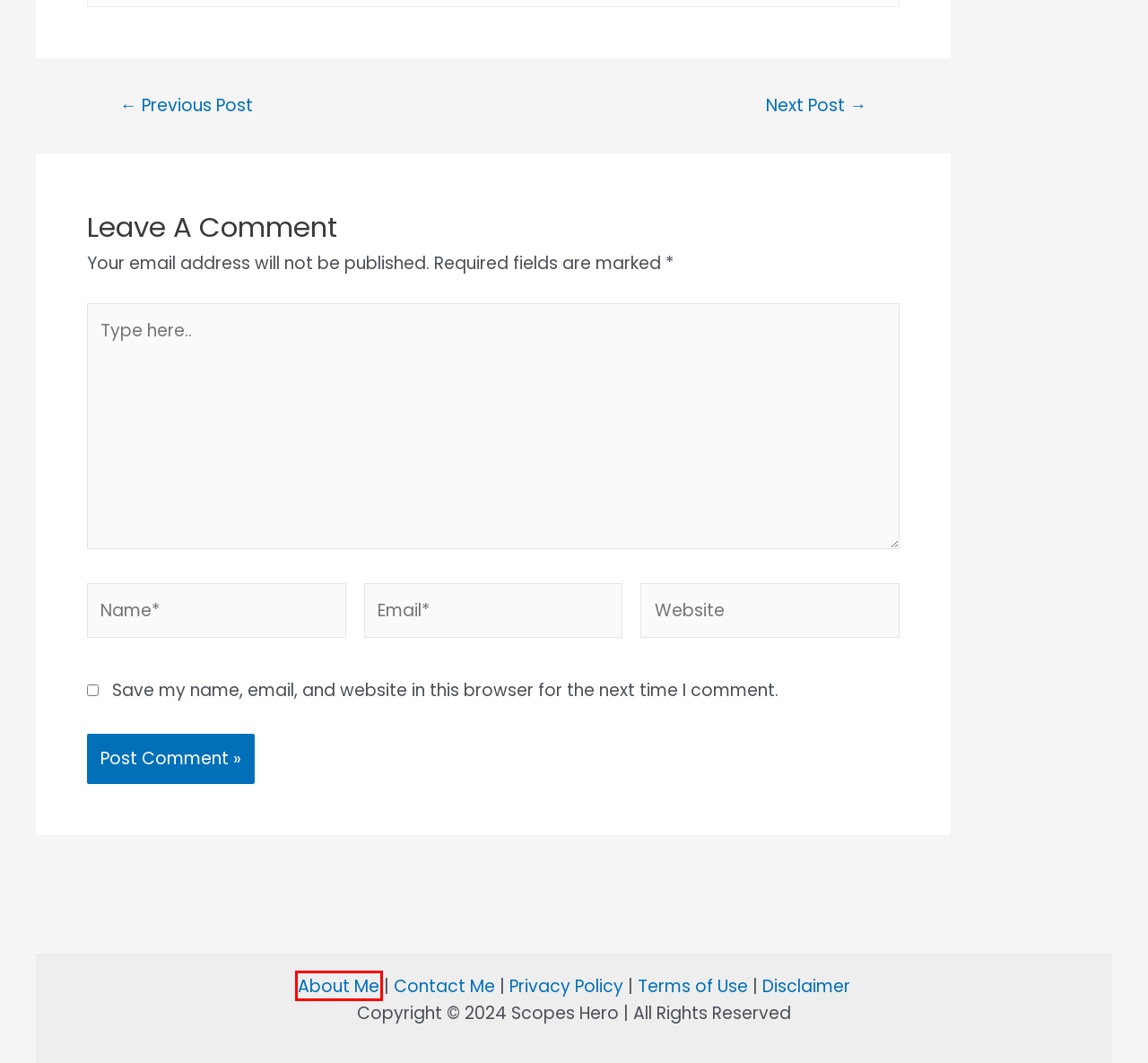You are given a screenshot of a webpage with a red rectangle bounding box around a UI element. Select the webpage description that best matches the new webpage after clicking the element in the bounding box. Here are the candidates:
A. Terms of Use – Scopes Hero
B. About Me – Scopes Hero
C. Contact Me – Scopes Hero
D. Privacy Policy – Scopes Hero
E. Reviews – Scopes Hero
F. ATN scope  vs  TRUGLO scope : Which is Better? – Scopes Hero
G. Disclaimer – Scopes Hero
H. Simmons Scope  vs  TRUGLO Scope : Which is Better? – Scopes Hero

B